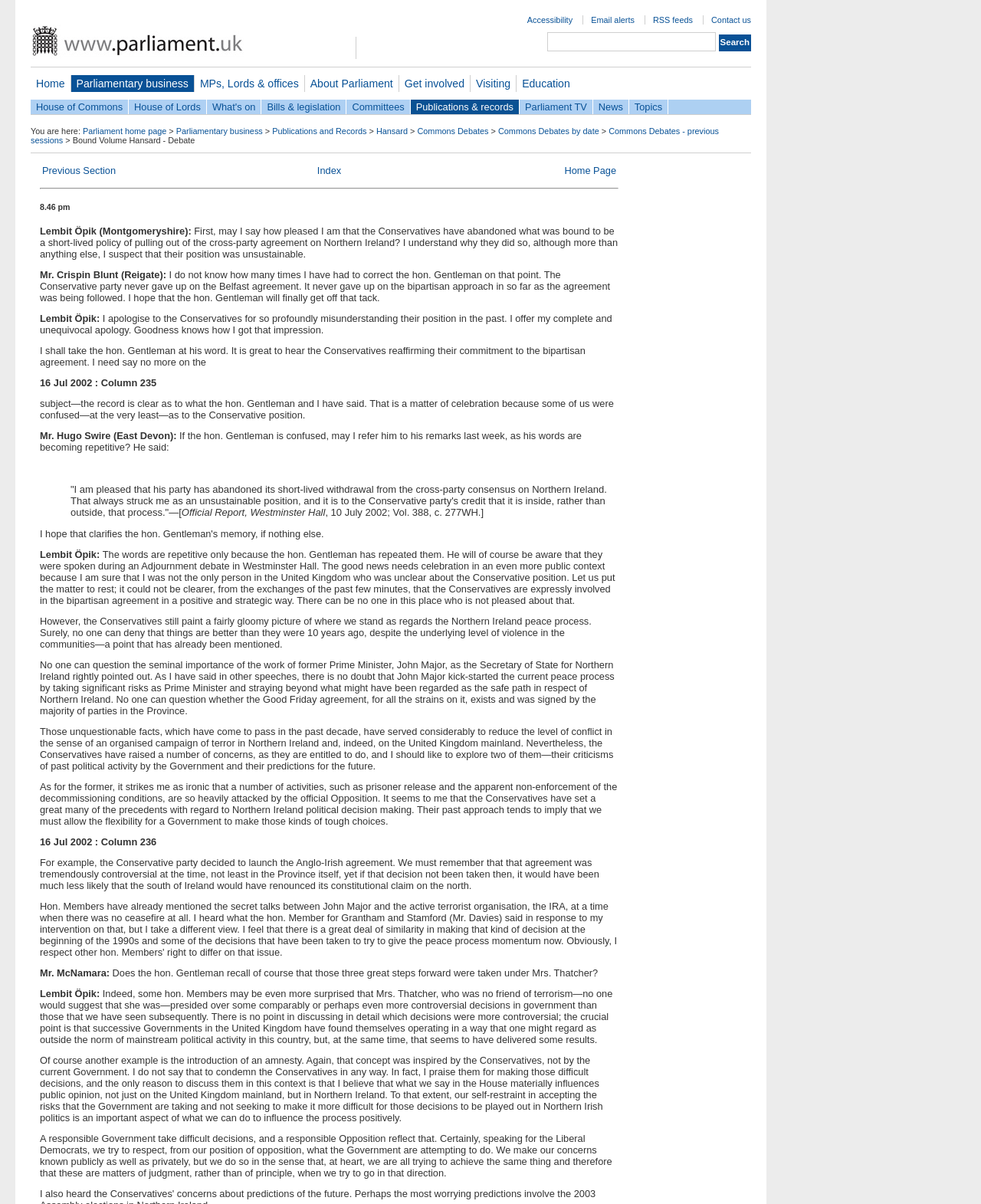Locate the UI element described as follows: "Partnerships". Return the bounding box coordinates as four float numbers between 0 and 1 in the order [left, top, right, bottom].

None